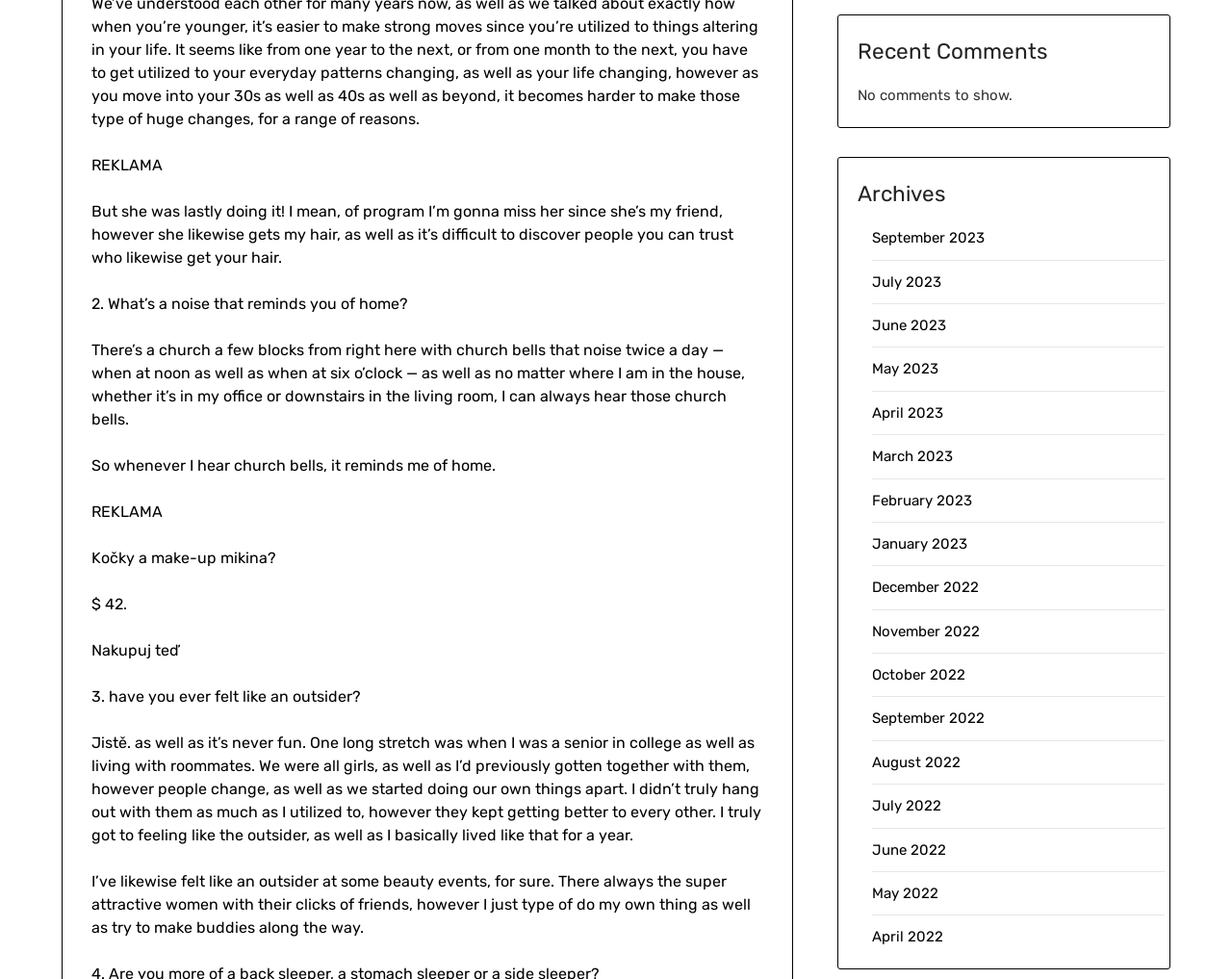Kindly respond to the following question with a single word or a brief phrase: 
What is the price mentioned in the text?

$ 42